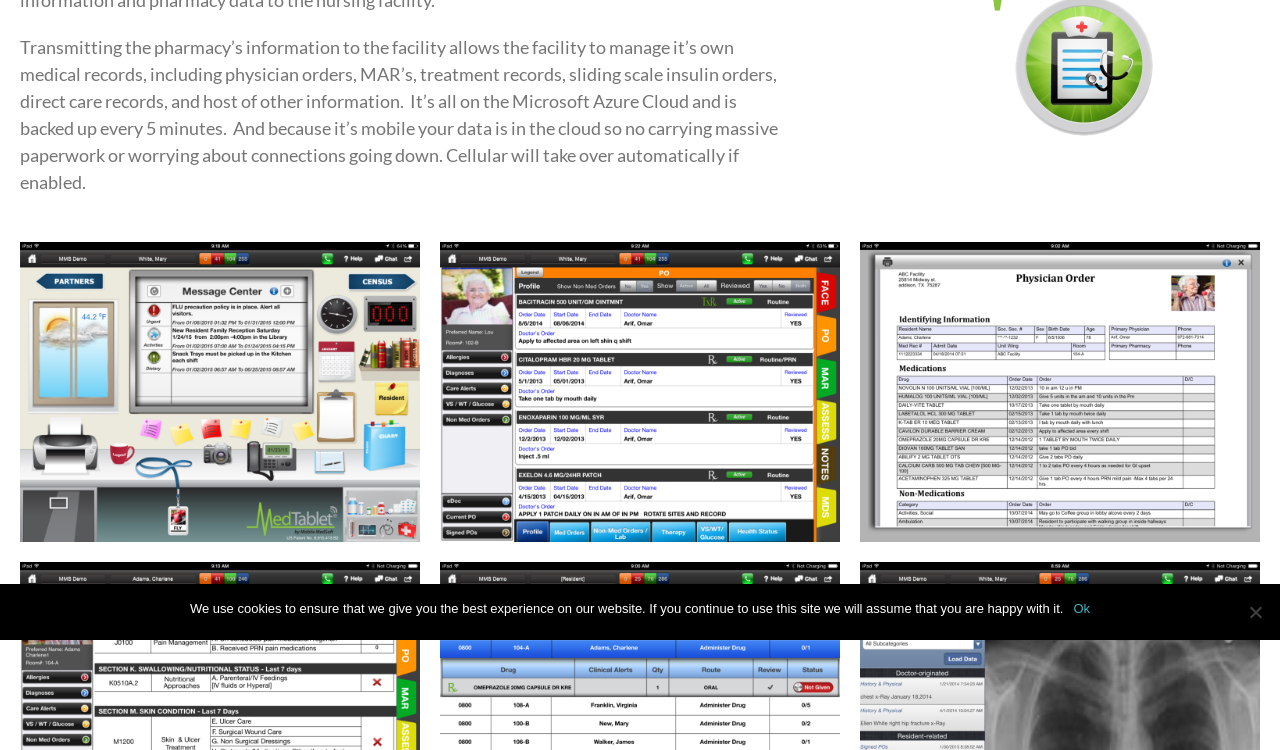Show the bounding box coordinates for the HTML element as described: "alt="IMG_0433" title="IMG_0433"".

[0.672, 0.504, 0.984, 0.534]